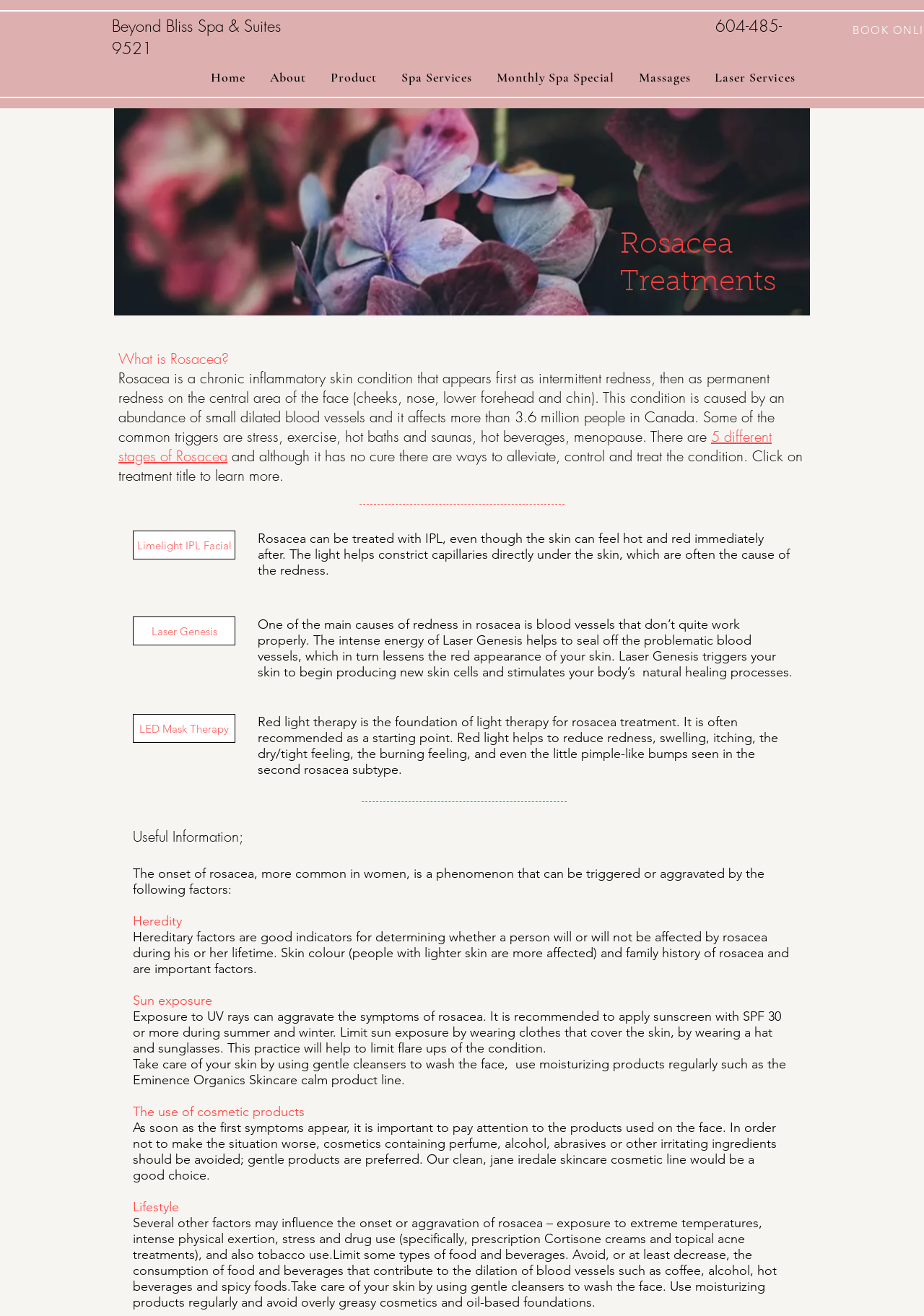Identify the bounding box coordinates of the part that should be clicked to carry out this instruction: "Read about how to take care of your skin".

[0.144, 0.803, 0.851, 0.827]